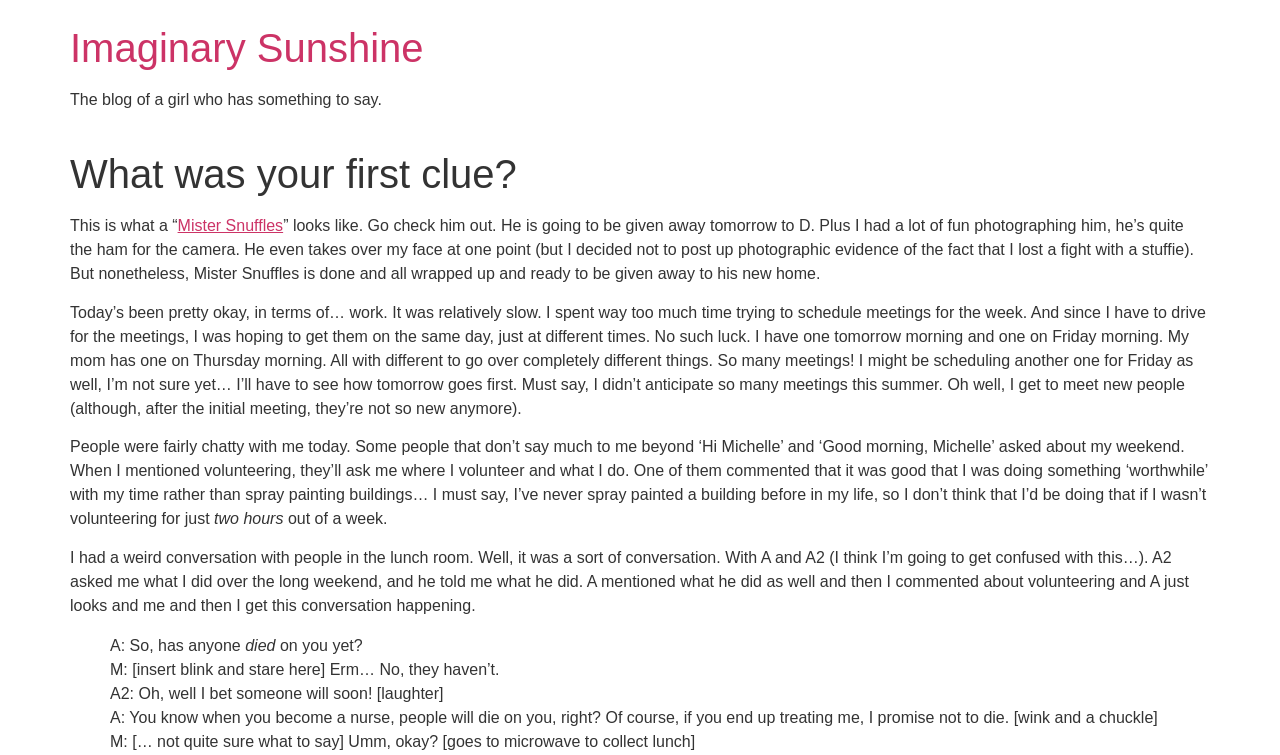Examine the image and give a thorough answer to the following question:
What is the name of the blog?

The name of the blog can be found in the heading element at the top of the page, which reads 'Imaginary Sunshine'. This is also the text of the link element that is a child of the heading element.